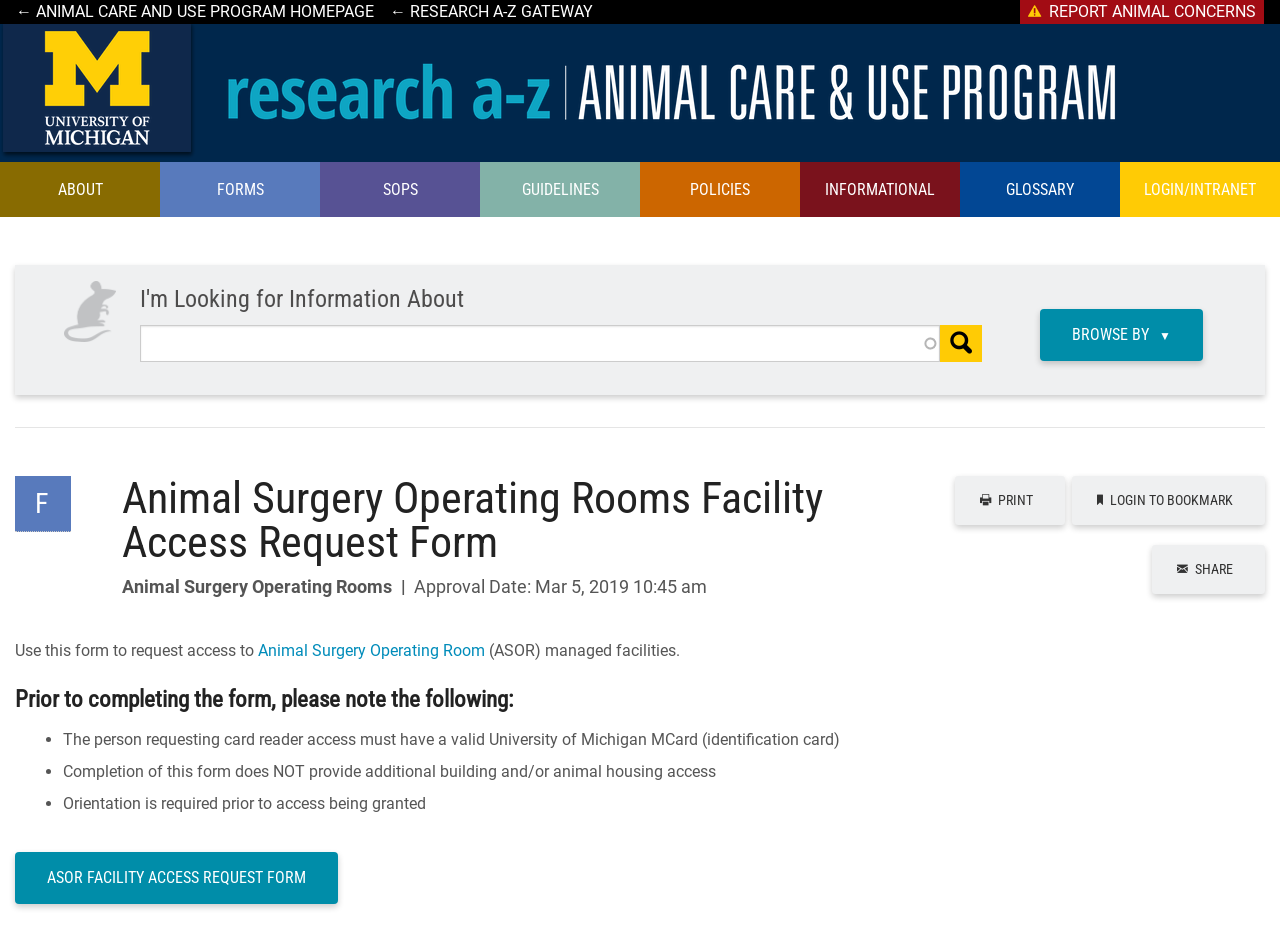Elaborate on the different components and information displayed on the webpage.

The webpage is an access request form for the Animal Surgery Operating Rooms Facility. At the top, there is a University of Michigan logo on the left and an Animal Care and Use Program A-Z Logo on the right. Below these logos, there are several links to navigate to different sections of the website, including "About", "Forms", "SOPS", "Guidelines", "Policies", "Informational", "Glossary", and "LOGIN/INTRANET".

In the main content area, there is a search bar with a placeholder text "I'm Looking for Information About" and a search button with a magnifying glass icon. Below the search bar, there is a button "BROWSE BY ▼" that opens a dropdown menu with an option "Forms".

The main heading of the page is "Animal Surgery Operating Rooms Facility Access Request Form", followed by a subtitle "Mar 5, 2019 10:45 am". There are several buttons and links on the right side of the page, including "LOGIN TO BOOKMARK", "PRINT", and "SHARE".

The form itself is divided into sections, with a brief introduction explaining the purpose of the form. The introduction is followed by a list of notes to consider before completing the form, including requirements for card reader access, completion of the form not providing additional building access, and the need for orientation prior to access being granted. Finally, there is a link to the "ASOR FACILITY ACCESS REQUEST FORM" at the bottom of the page.